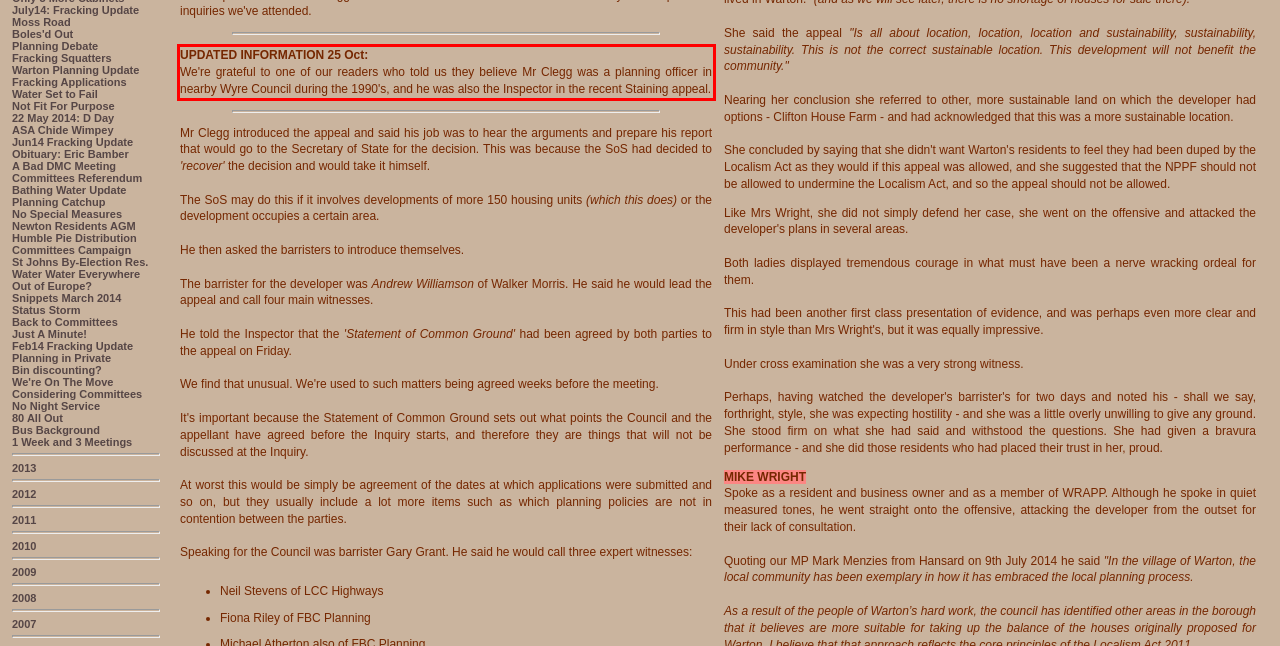Inspect the webpage screenshot that has a red bounding box and use OCR technology to read and display the text inside the red bounding box.

UPDATED INFORMATION 25 Oct: We're grateful to one of our readers who told us they believe Mr Clegg was a planning officer in nearby Wyre Council during the 1990's, and he was also the Inspector in the recent Staining appeal.